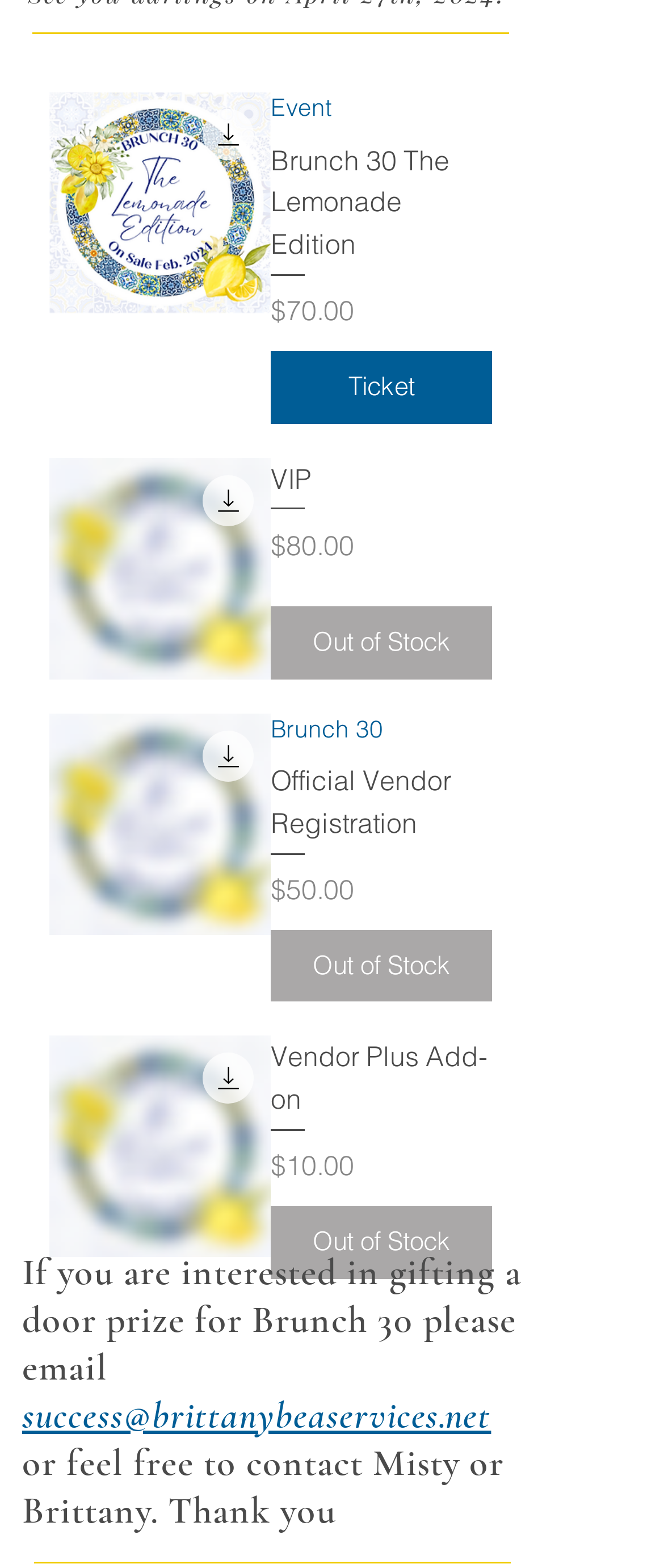Provide a single word or phrase to answer the given question: 
What is the status of the 'Vendor Plus Add-on' product?

Out of Stock